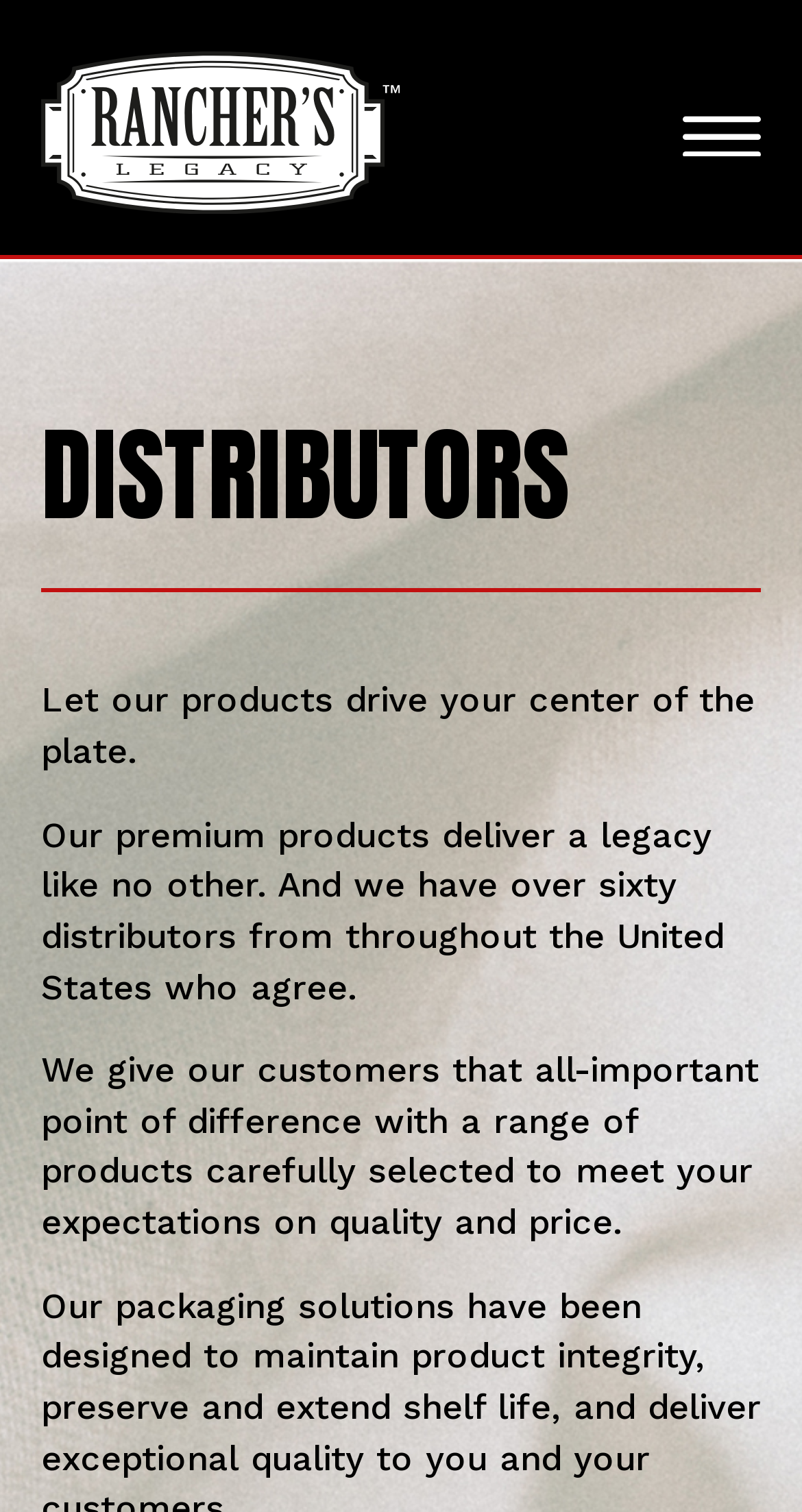Could you highlight the region that needs to be clicked to execute the instruction: "learn about our grinds products"?

[0.051, 0.444, 0.185, 0.481]